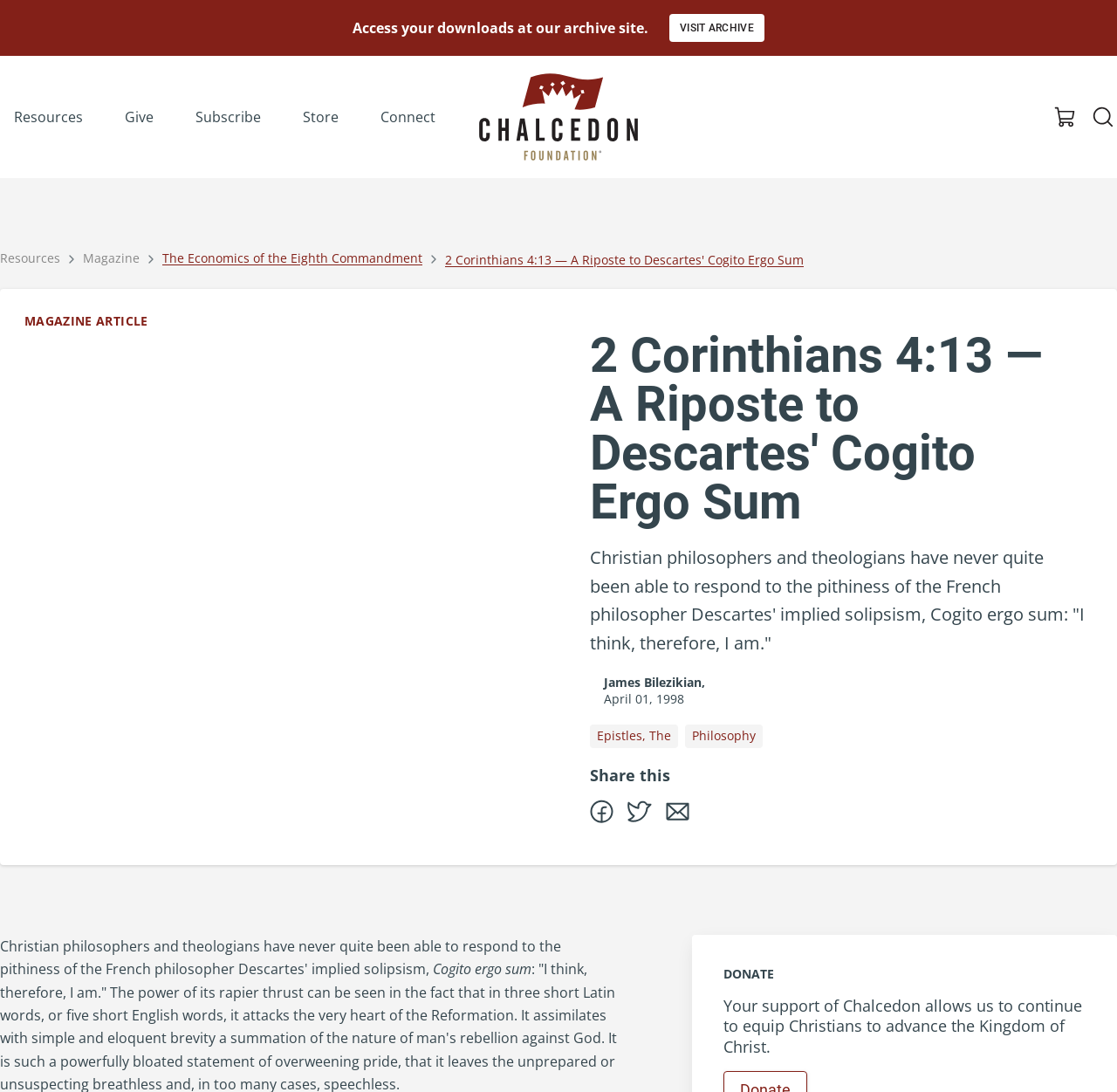What is the purpose of the 'DONATE' section?
Look at the screenshot and respond with one word or a short phrase.

To support Chalcedon